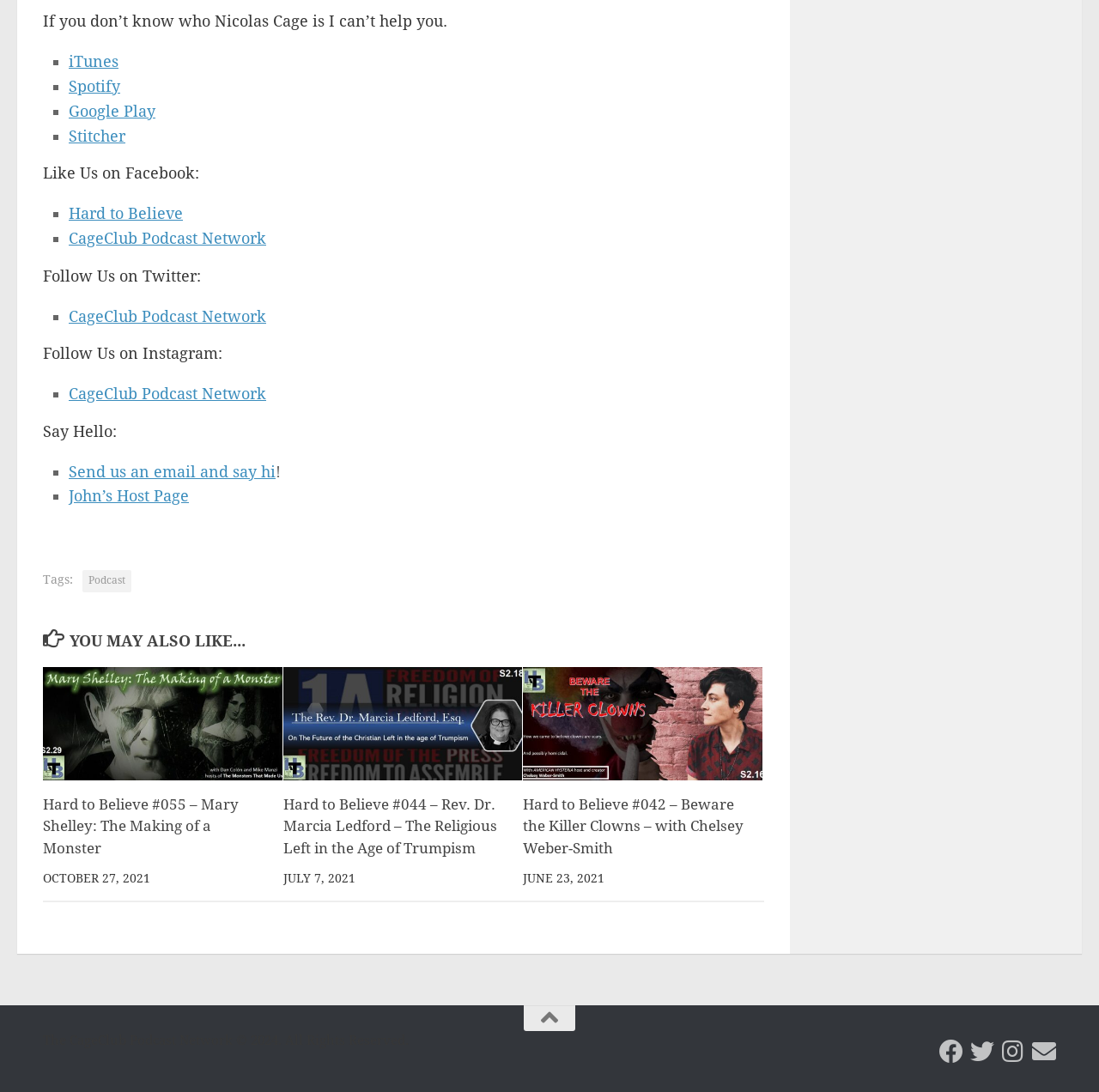Locate the bounding box coordinates of the clickable region to complete the following instruction: "Click on 'Roofing' to learn more."

None